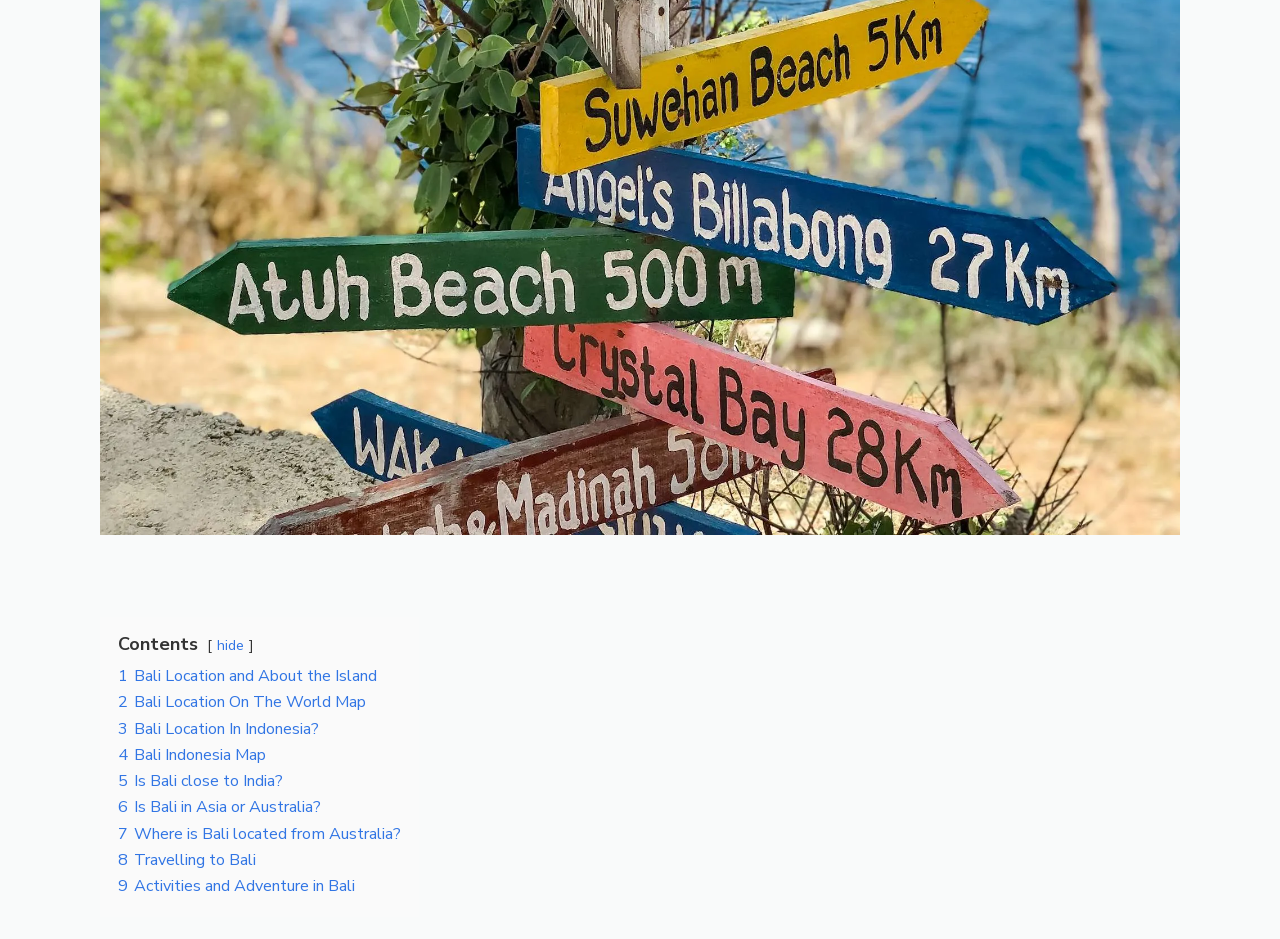What is the last topic about Bali?
Answer with a single word or phrase, using the screenshot for reference.

Activities and Adventure